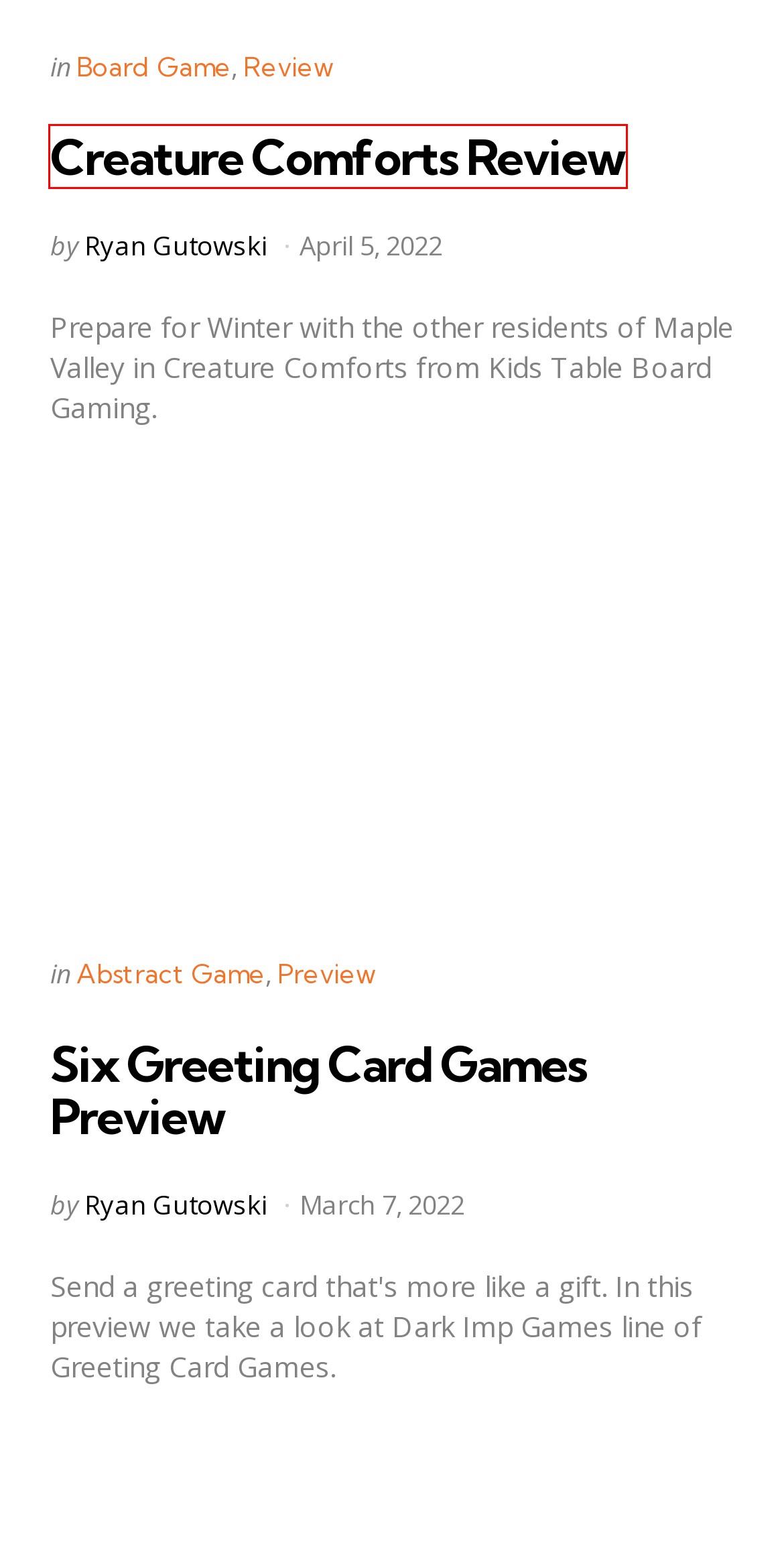You are given a screenshot of a webpage with a red rectangle bounding box around an element. Choose the best webpage description that matches the page after clicking the element in the bounding box. Here are the candidates:
A. Wondrous Creatures Preview - One Board Family
B. Abstract Game Archives - One Board Family
C. One Board Family | Covering board games for the whole family
D. About Us - One Board Family
E. Six Greeting Card Games Preview - One Board Family
F. Review Methodology - One Board Family
G. Drafting Game Archives - One Board Family
H. Creature Comforts Review - One Board Family

H